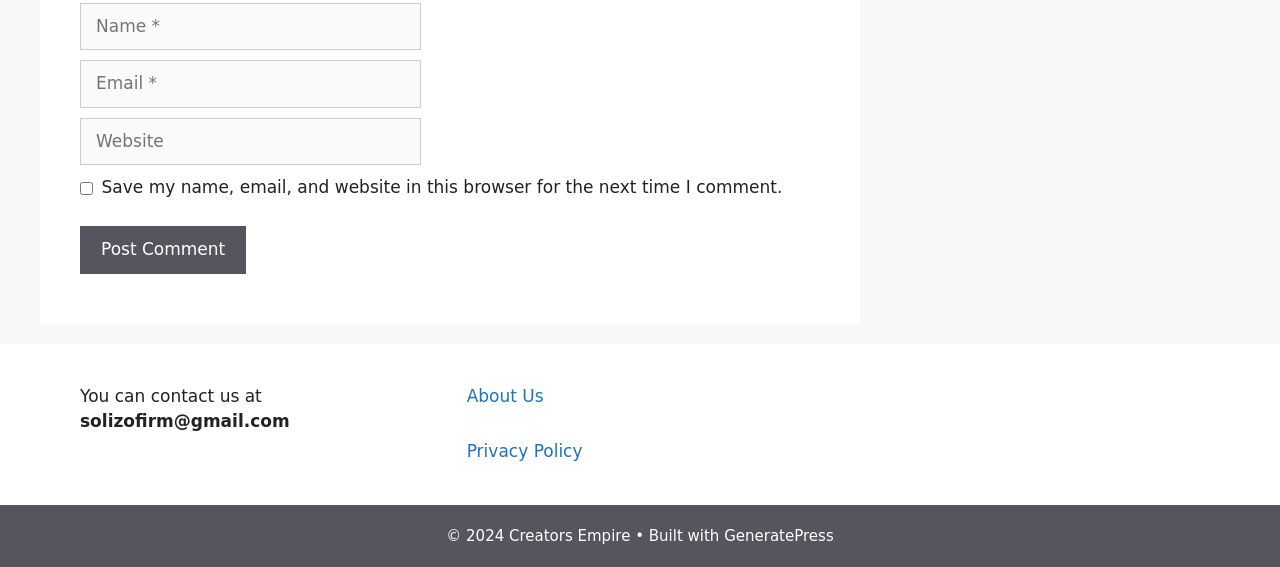Use a single word or phrase to answer the question: What is the purpose of the checkbox?

Save comment info